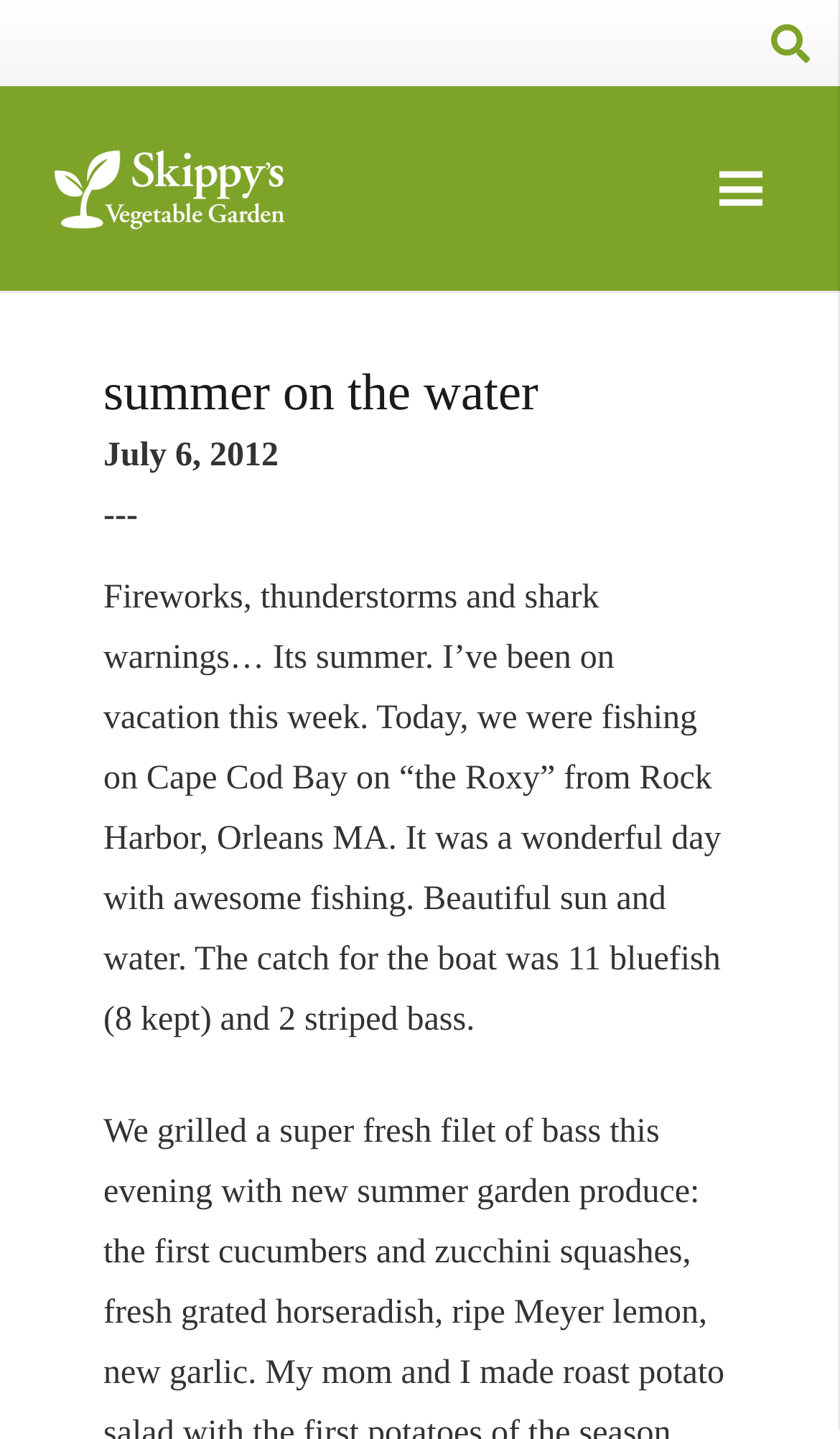Please answer the following query using a single word or phrase: 
What is the name of the boat?

The Roxy